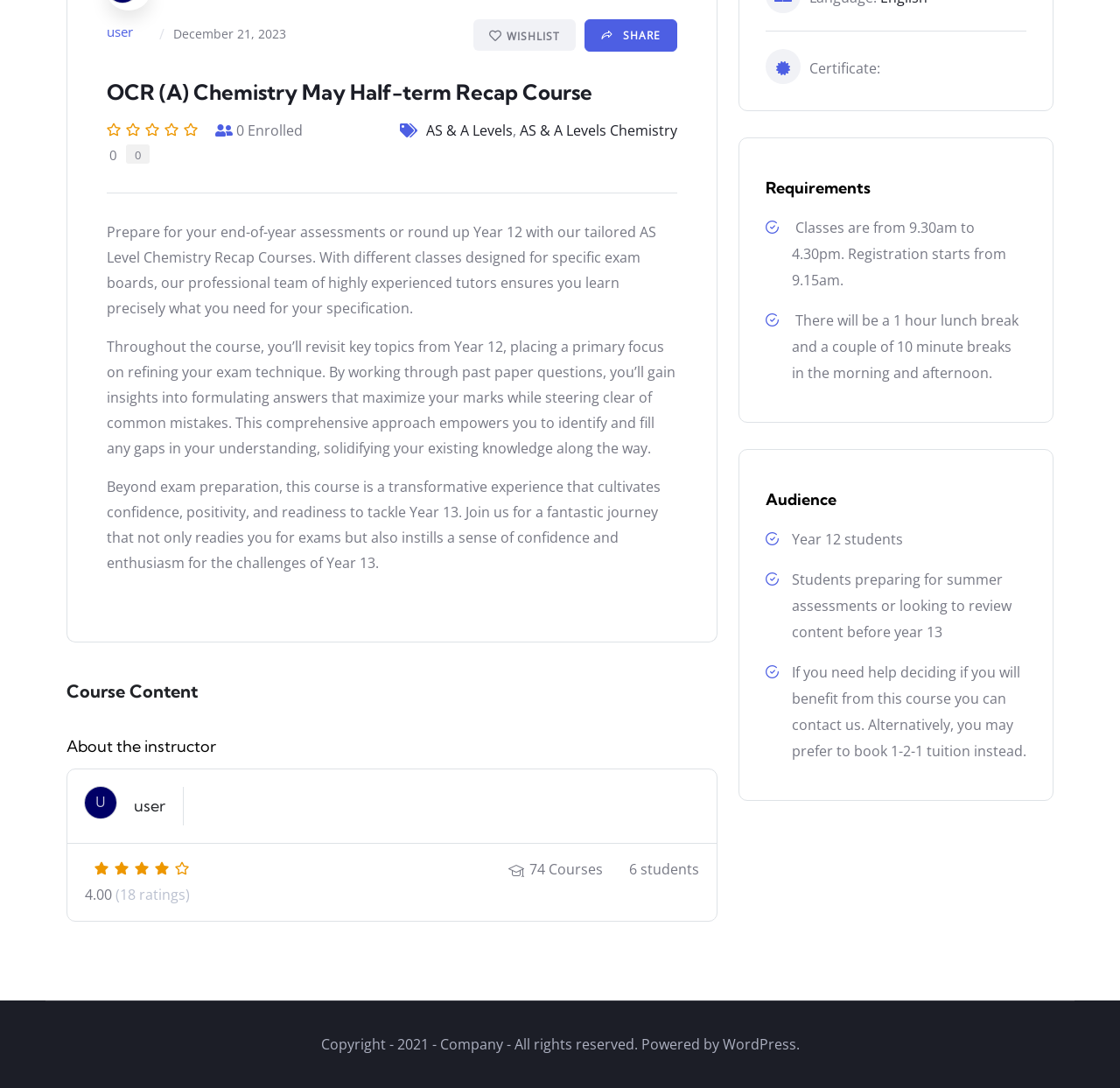Please specify the coordinates of the bounding box for the element that should be clicked to carry out this instruction: "Read about the instructor". The coordinates must be four float numbers between 0 and 1, formatted as [left, top, right, bottom].

[0.059, 0.676, 0.641, 0.695]